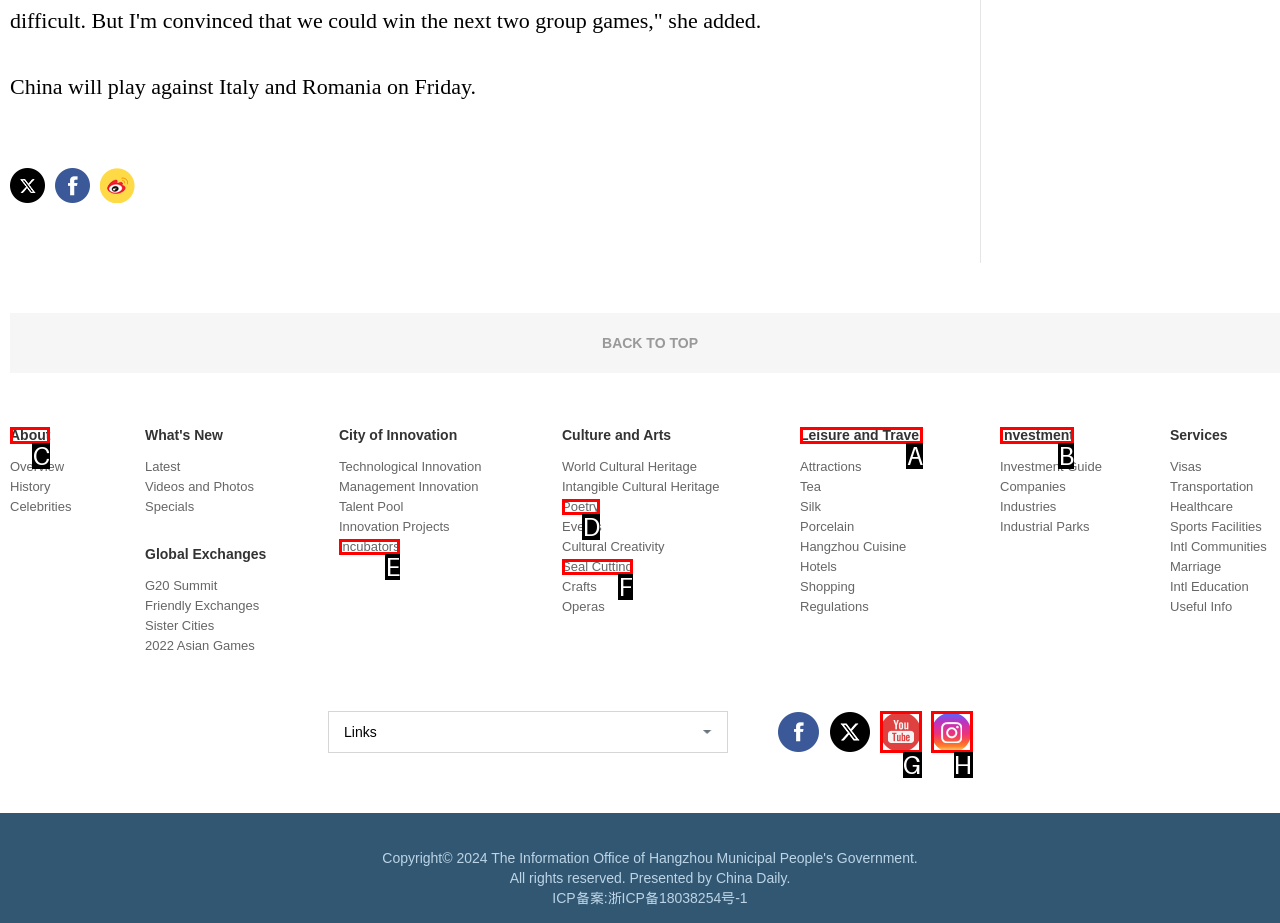Determine which HTML element should be clicked for this task: Click on About
Provide the option's letter from the available choices.

C